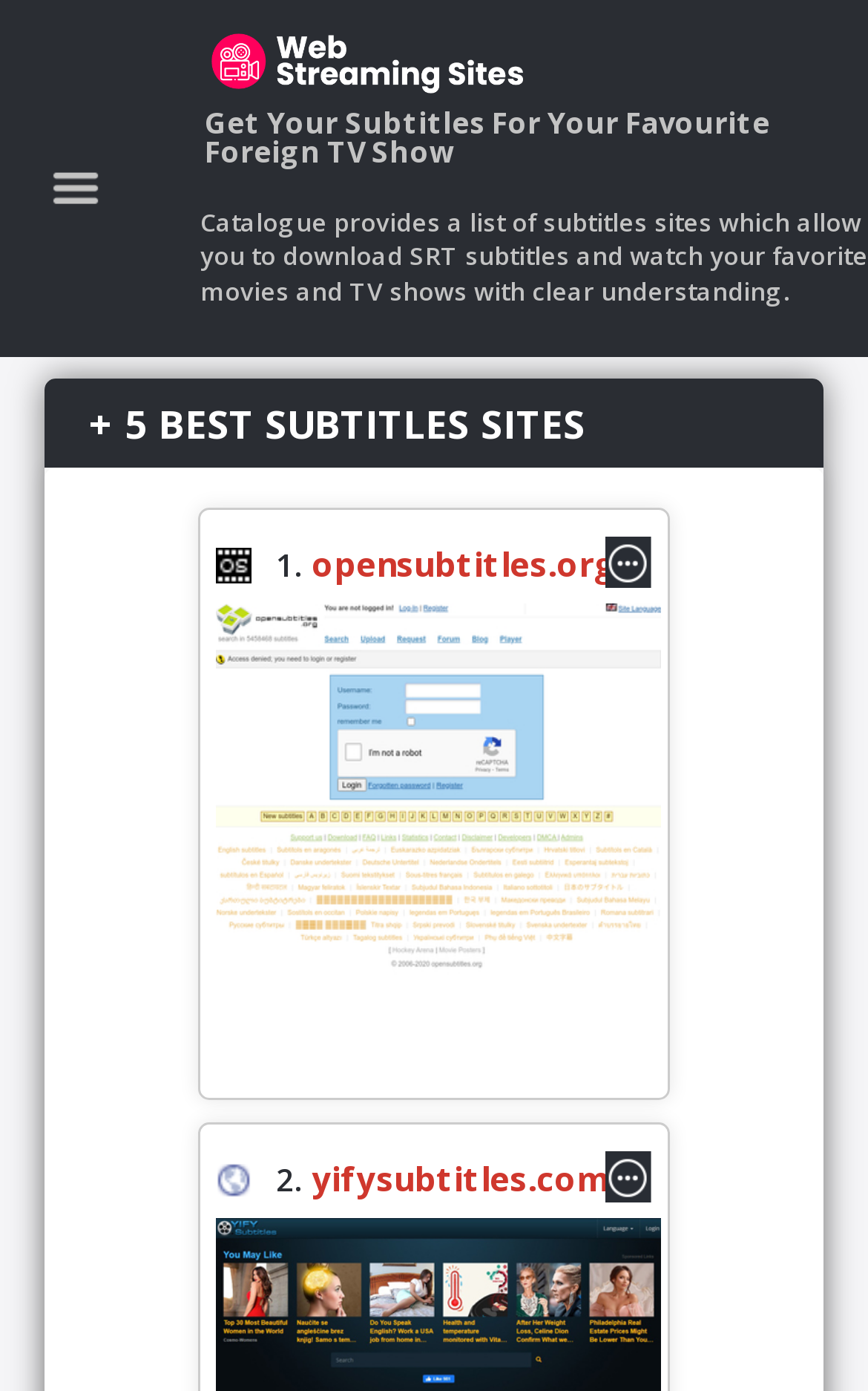What is the ranking of the subtitles sites?
Provide a one-word or short-phrase answer based on the image.

Top 5